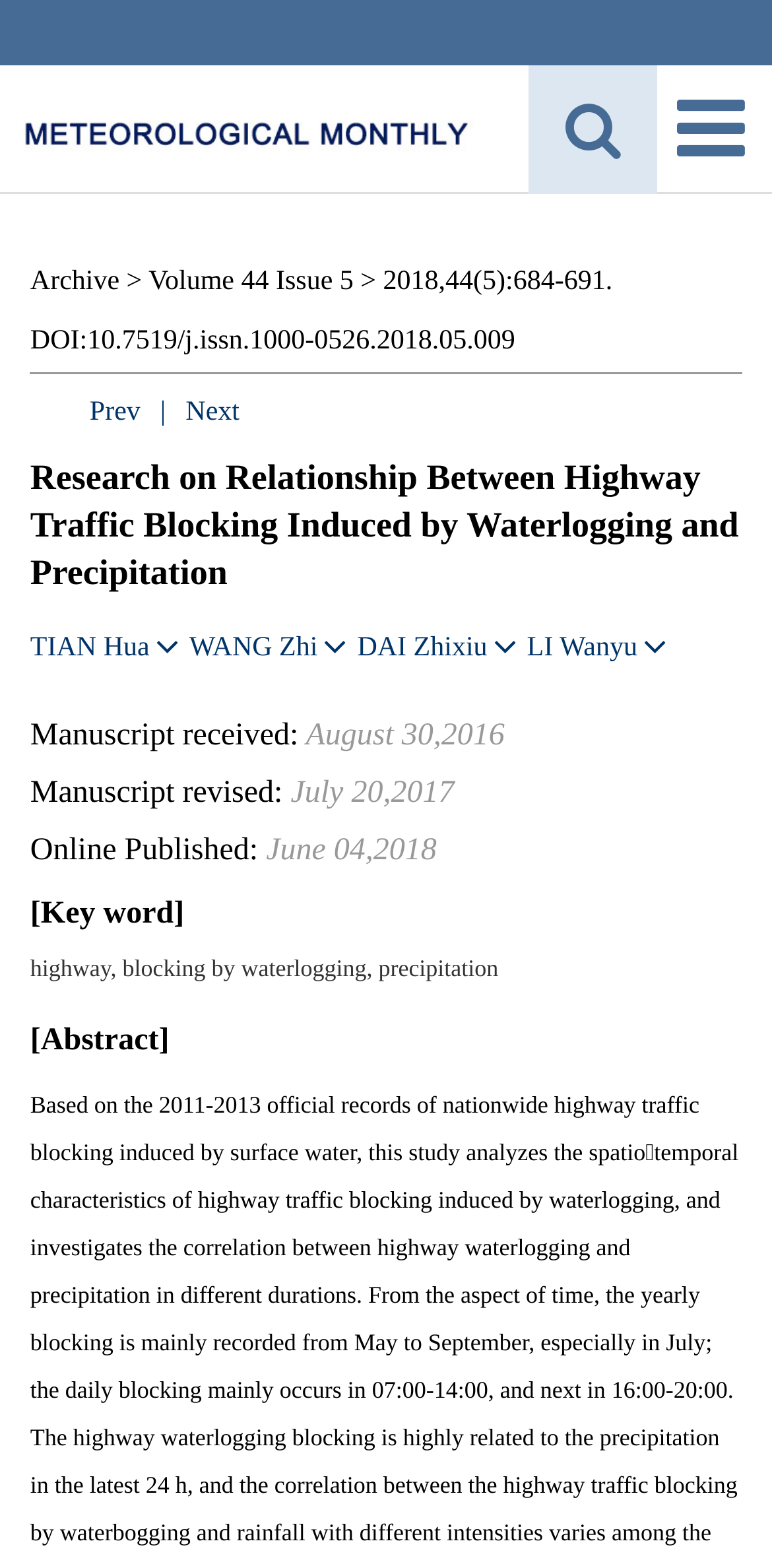Please identify the bounding box coordinates of the element's region that I should click in order to complete the following instruction: "View keywords". The bounding box coordinates consist of four float numbers between 0 and 1, i.e., [left, top, right, bottom].

[0.039, 0.609, 0.646, 0.626]